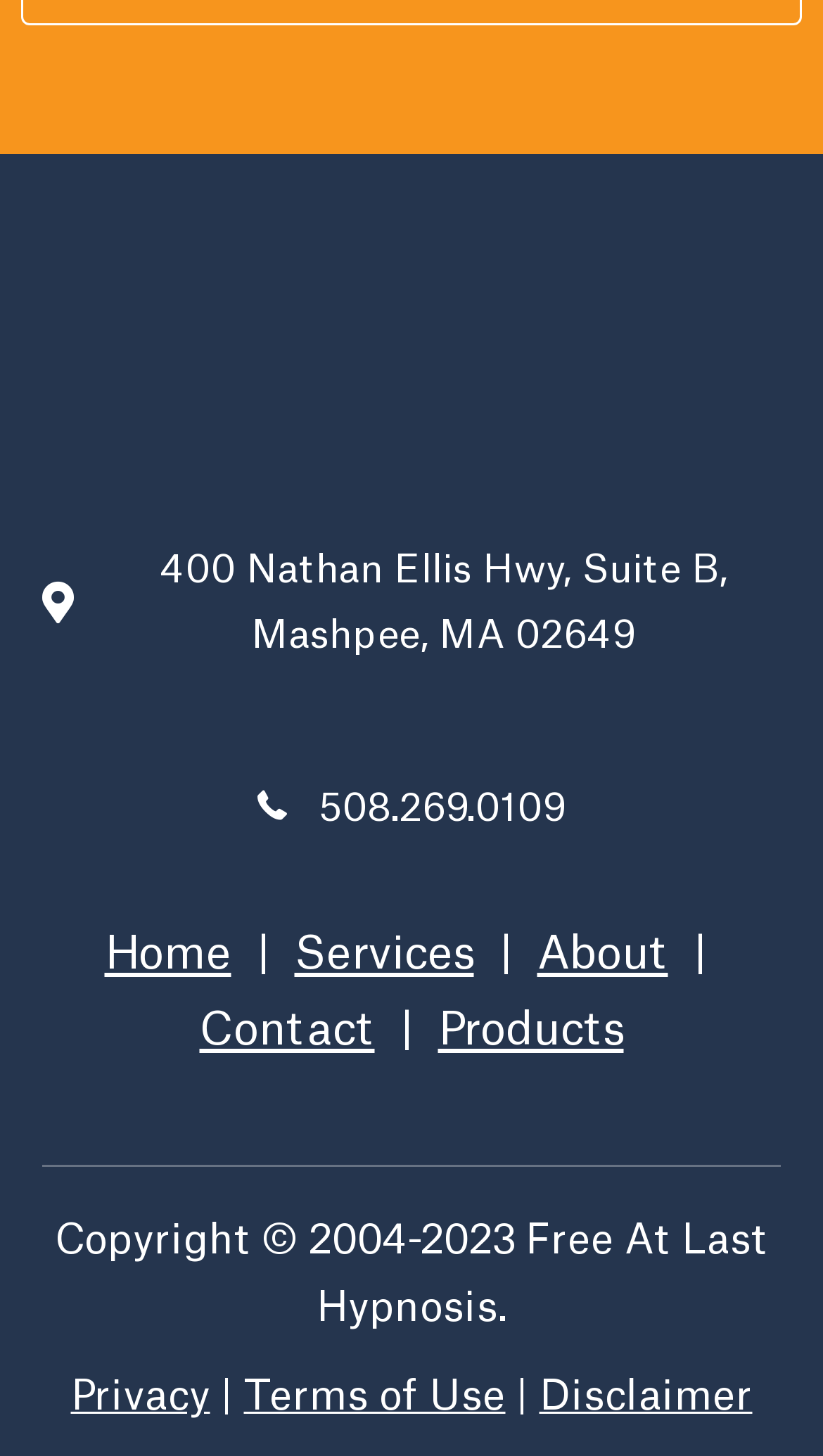Locate the bounding box for the described UI element: "About". Ensure the coordinates are four float numbers between 0 and 1, formatted as [left, top, right, bottom].

[0.653, 0.641, 0.812, 0.671]